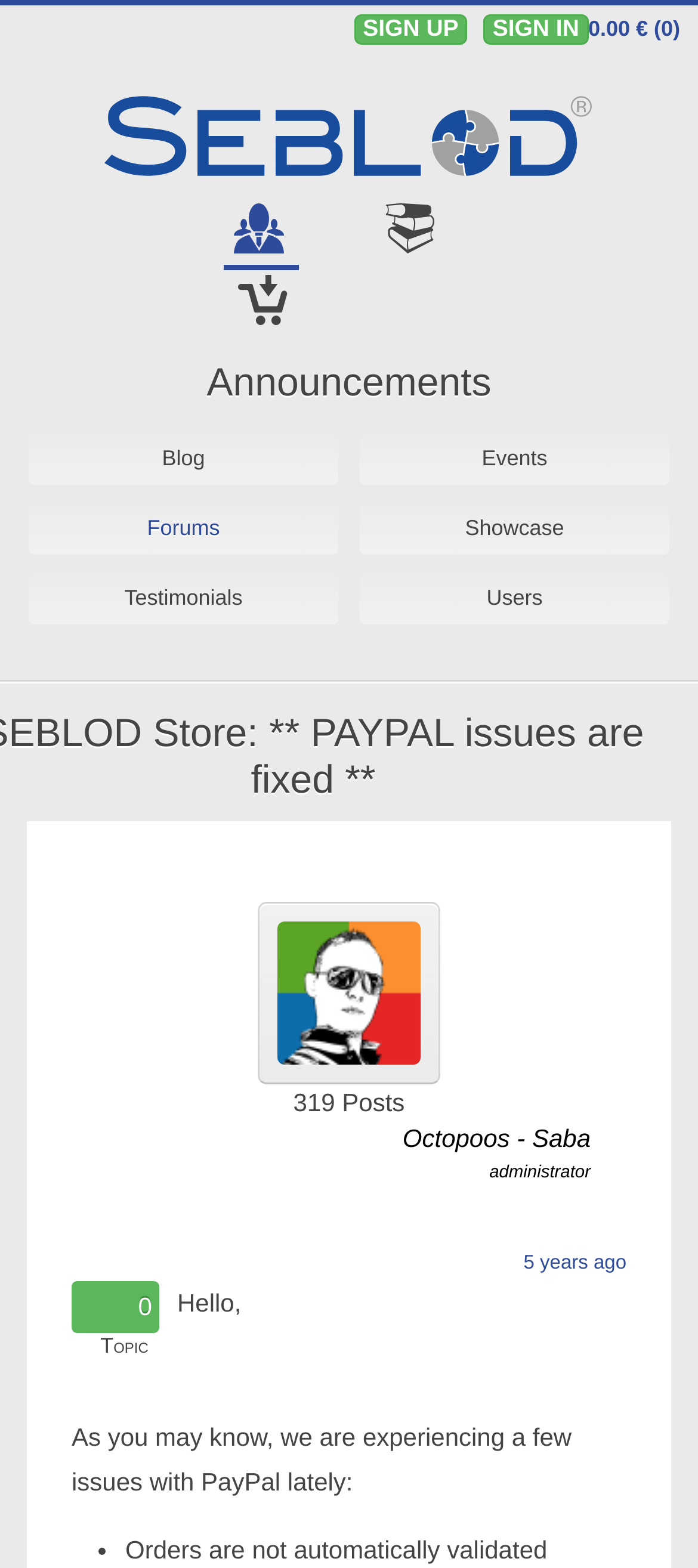Extract the bounding box of the UI element described as: "Sign In".

[0.693, 0.009, 0.843, 0.029]